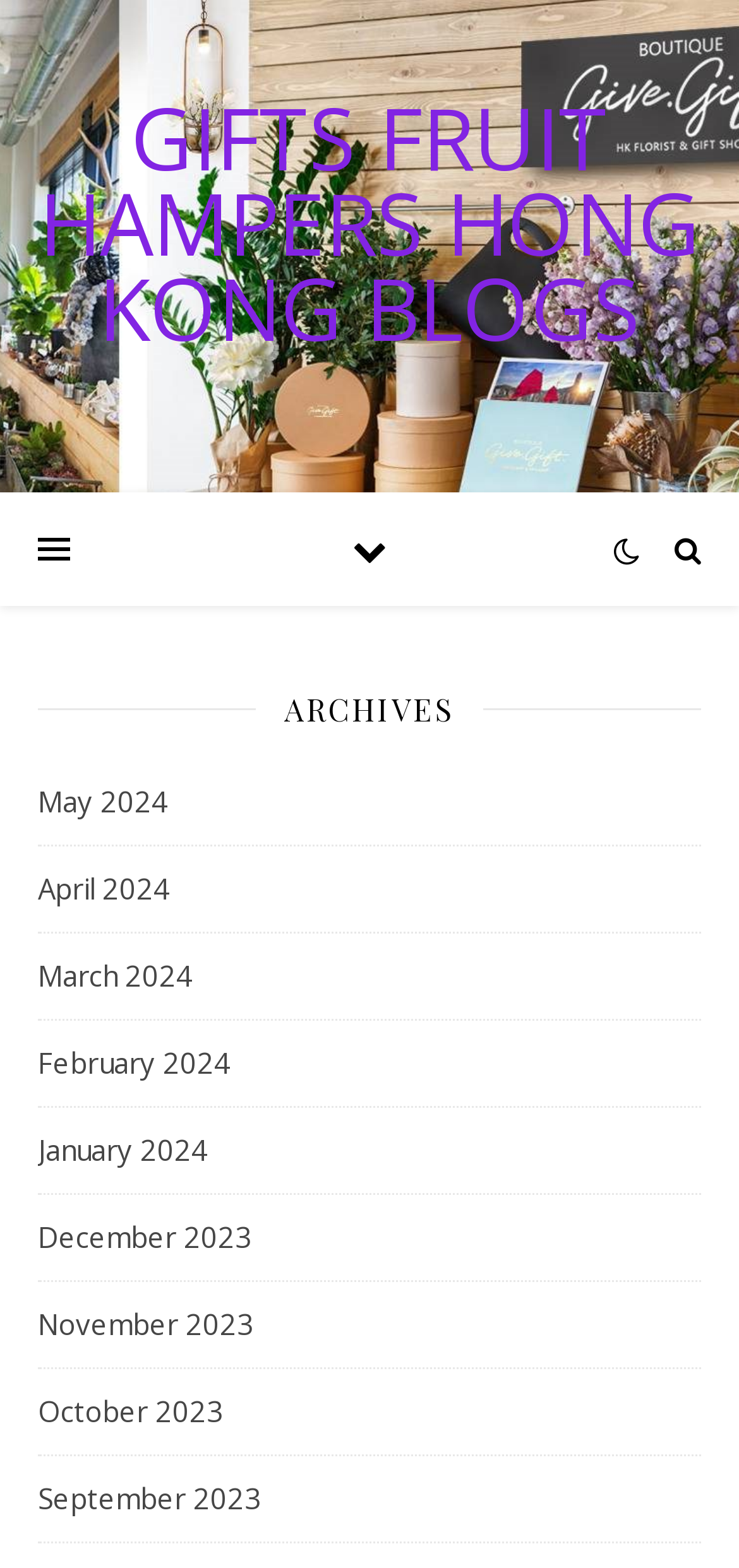Explain the webpage in detail, including its primary components.

The webpage appears to be a blog archive page. At the top, there is a prominent link with the title "GIFTS FRUIT HAMPERS HONG KONG BLOGS" that spans the entire width of the page. Below this title, there is a heading labeled "ARCHIVES" positioned roughly in the middle of the page.

Under the "ARCHIVES" heading, there is a list of 9 links, each representing a month, ranging from May 2024 to September 2023. These links are aligned to the left and stacked vertically, with each link positioned directly below the previous one. The list of links starts from the top-left corner of the page, about one-quarter of the way down from the top, and extends downwards, covering about half of the page's height.